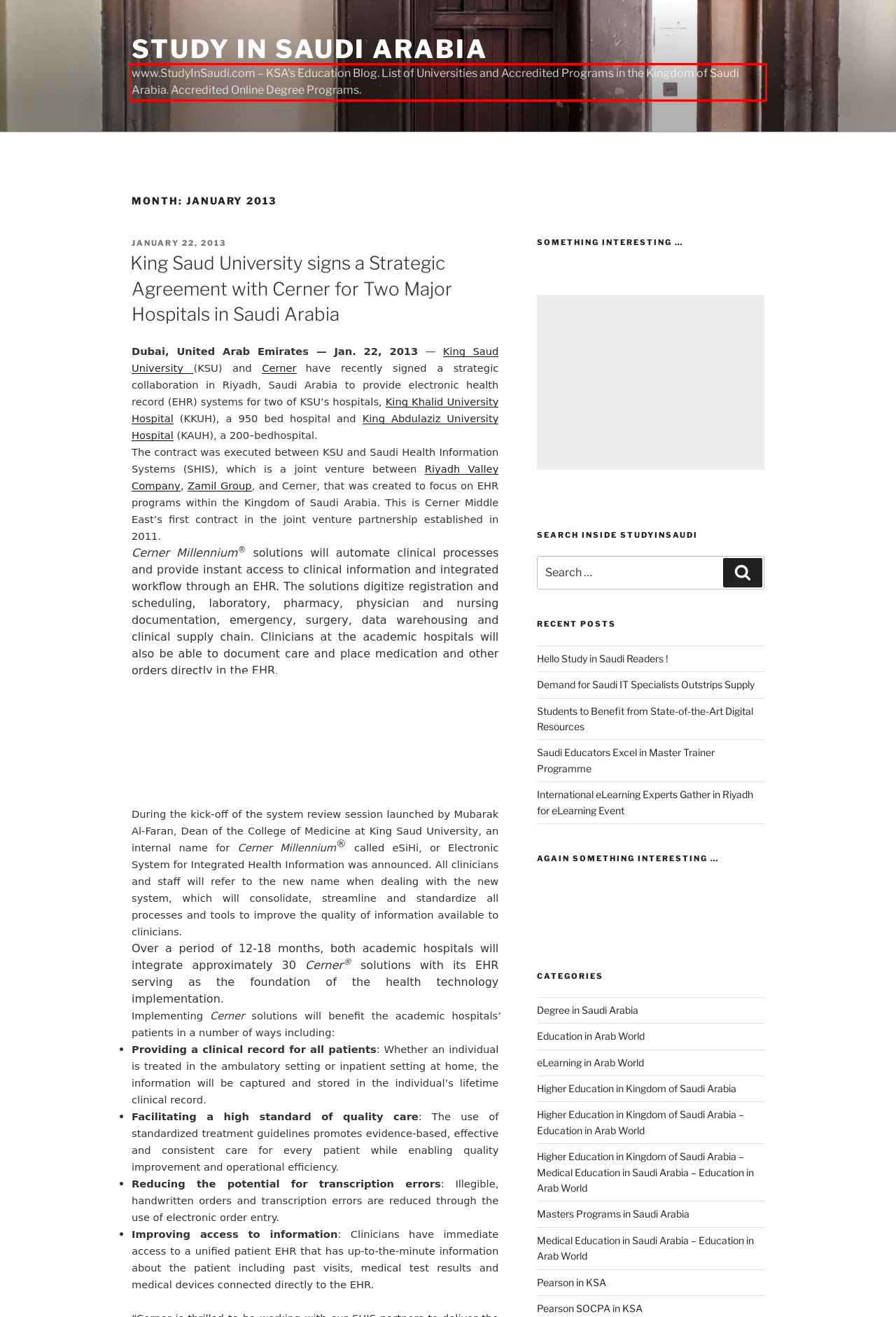Using the provided screenshot, read and generate the text content within the red-bordered area.

www.StudyInSaudi.com – KSA's Education Blog. List of Universities and Accredited Programs in the Kingdom of Saudi Arabia. Accredited Online Degree Programs.